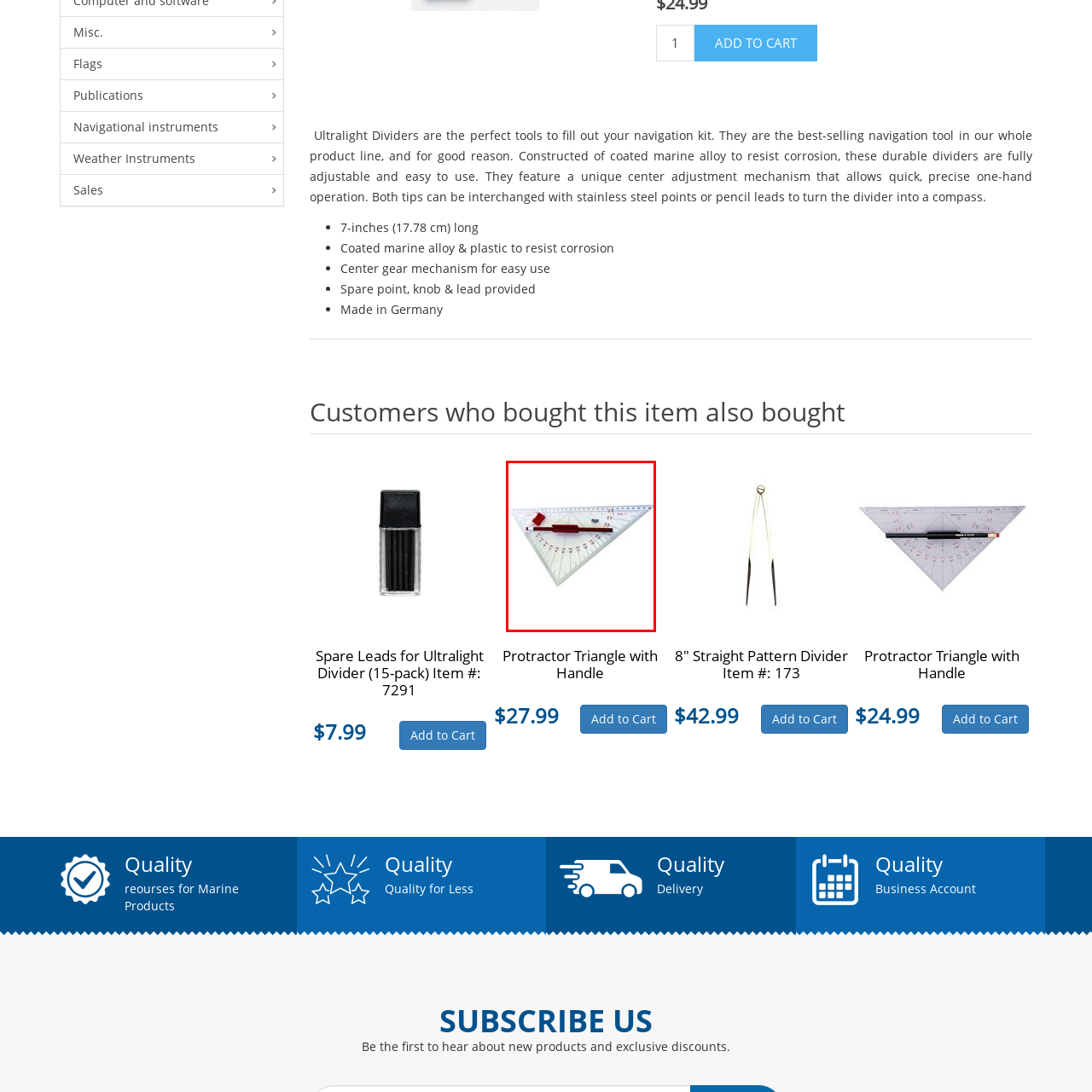Please examine the highlighted section of the image enclosed in the red rectangle and provide a comprehensive answer to the following question based on your observation: What is the purpose of the handle?

According to the caption, the handle provides additional grip for enhanced control, making it suitable for both educational and professional applications. This implies that the primary purpose of the handle is to provide additional grip.